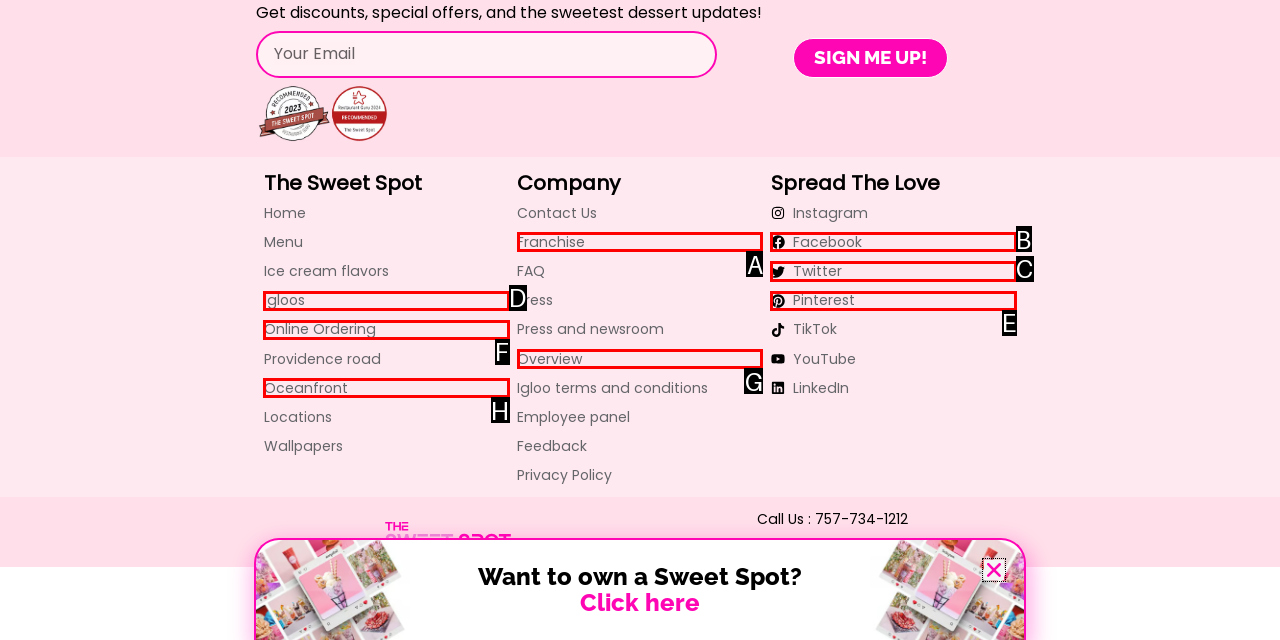Point out the HTML element that matches the following description: AMOENA DANIELLE PADDED BRA
Answer with the letter from the provided choices.

None